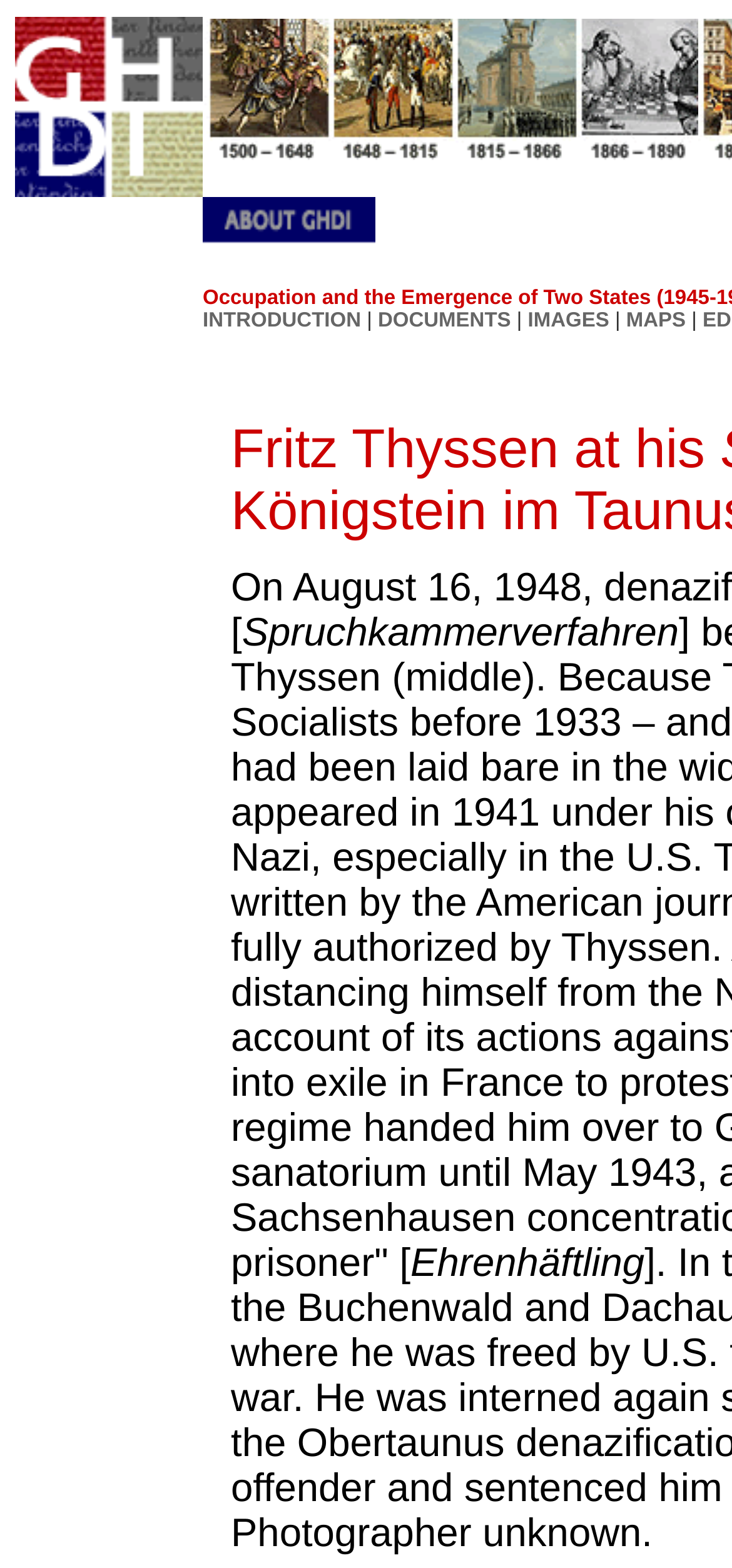Please specify the coordinates of the bounding box for the element that should be clicked to carry out this instruction: "click GHDI logo". The coordinates must be four float numbers between 0 and 1, formatted as [left, top, right, bottom].

[0.021, 0.011, 0.277, 0.126]